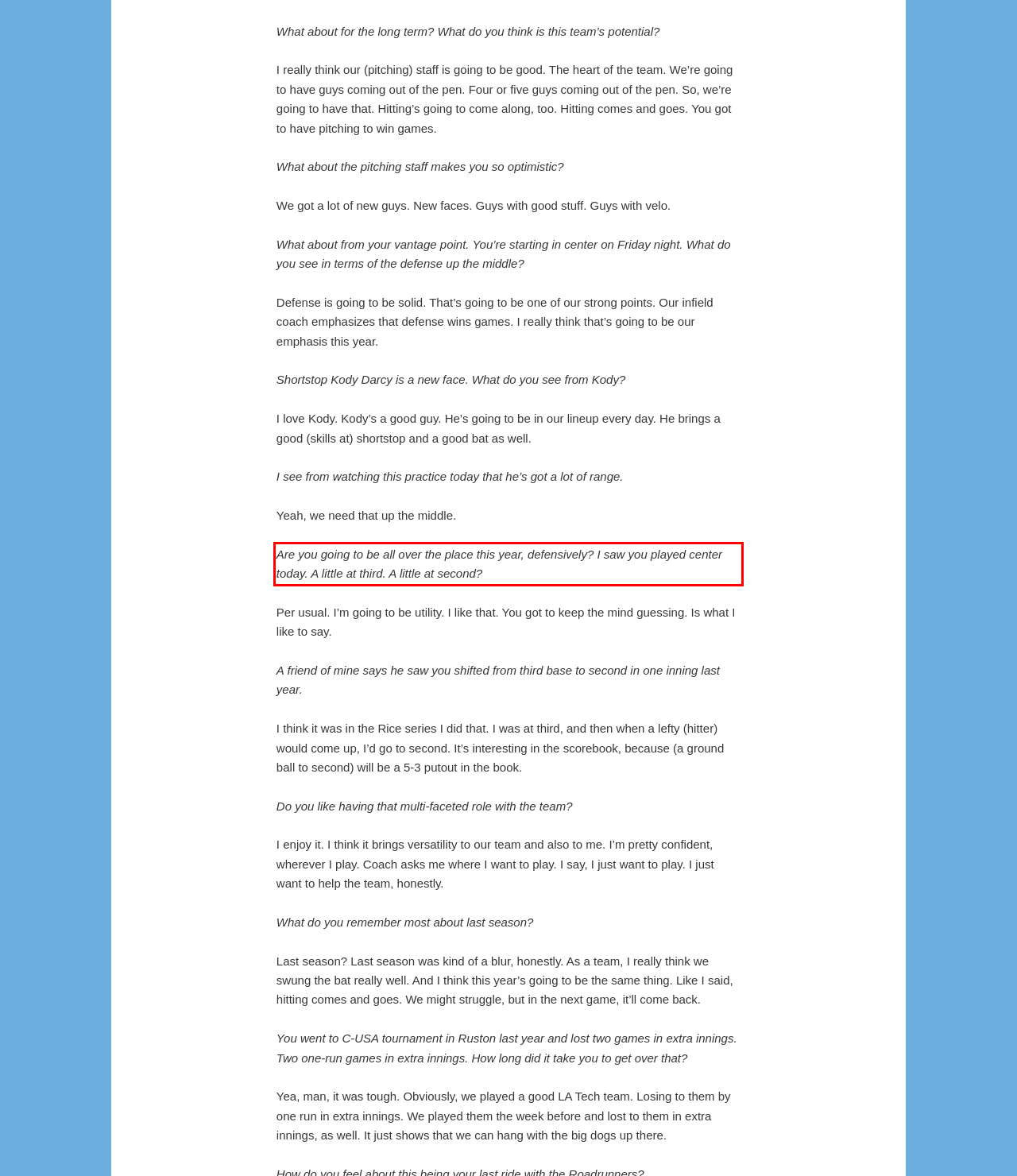Identify the red bounding box in the webpage screenshot and perform OCR to generate the text content enclosed.

Are you going to be all over the place this year, defensively? I saw you played center today. A little at third. A little at second?